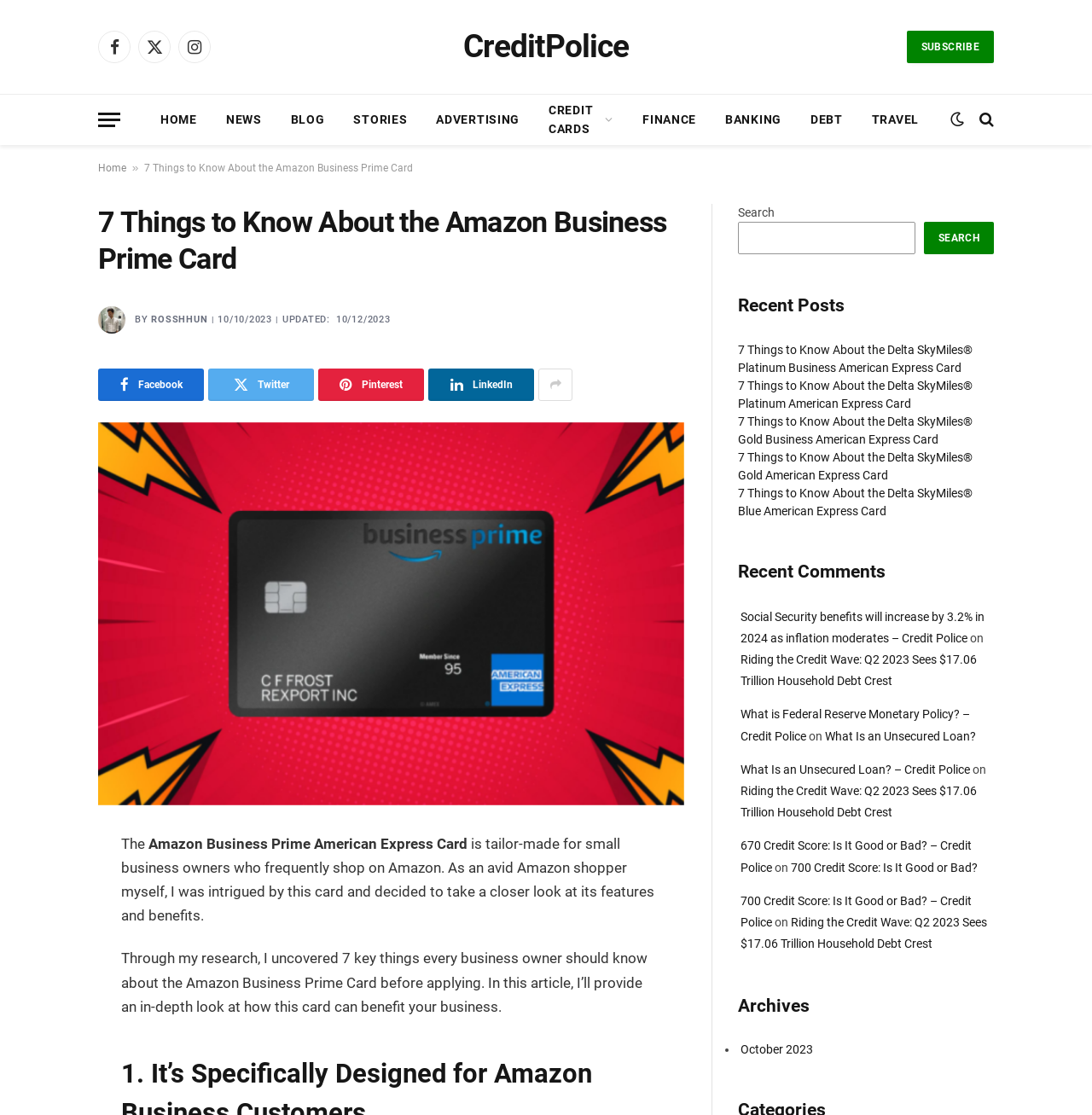Bounding box coordinates are specified in the format (top-left x, top-left y, bottom-right x, bottom-right y). All values are floating point numbers bounded between 0 and 1. Please provide the bounding box coordinate of the region this sentence describes: Home

[0.134, 0.085, 0.194, 0.129]